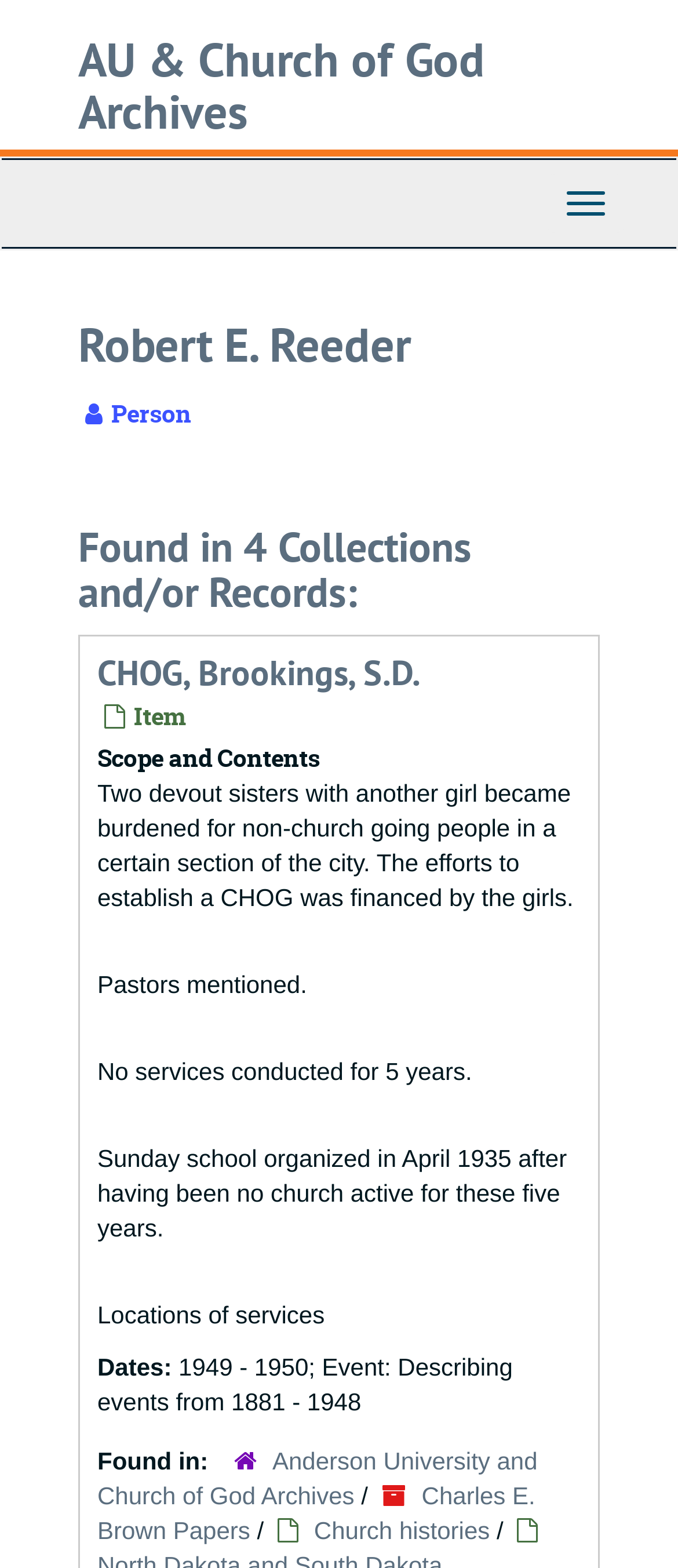Please reply with a single word or brief phrase to the question: 
What is the topic of the text below the 'Scope and Contents' heading?

History of CHOG